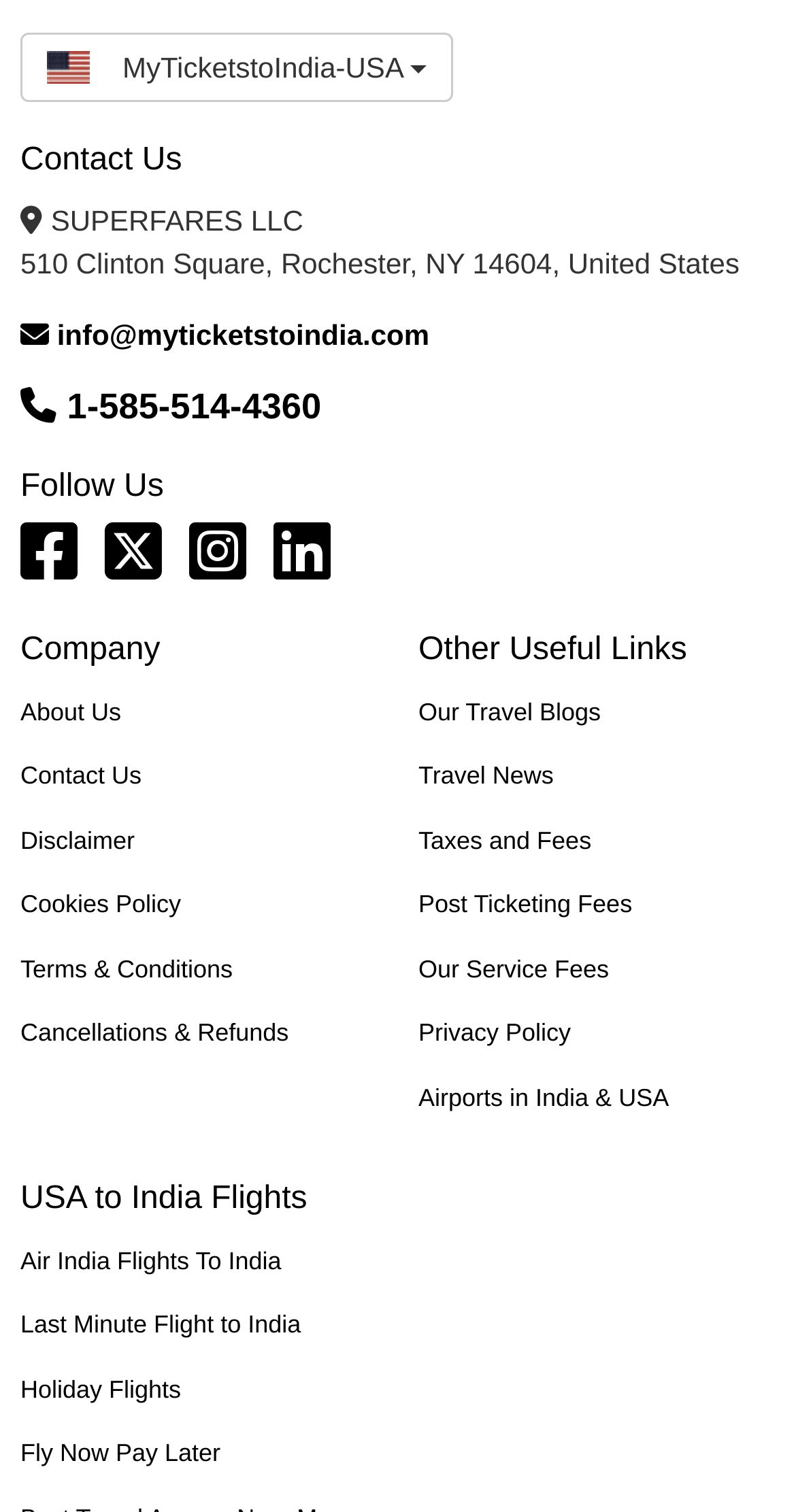Please determine the bounding box coordinates of the section I need to click to accomplish this instruction: "Click the 'MyTicketstoIndia-USA' button".

[0.026, 0.022, 0.569, 0.068]